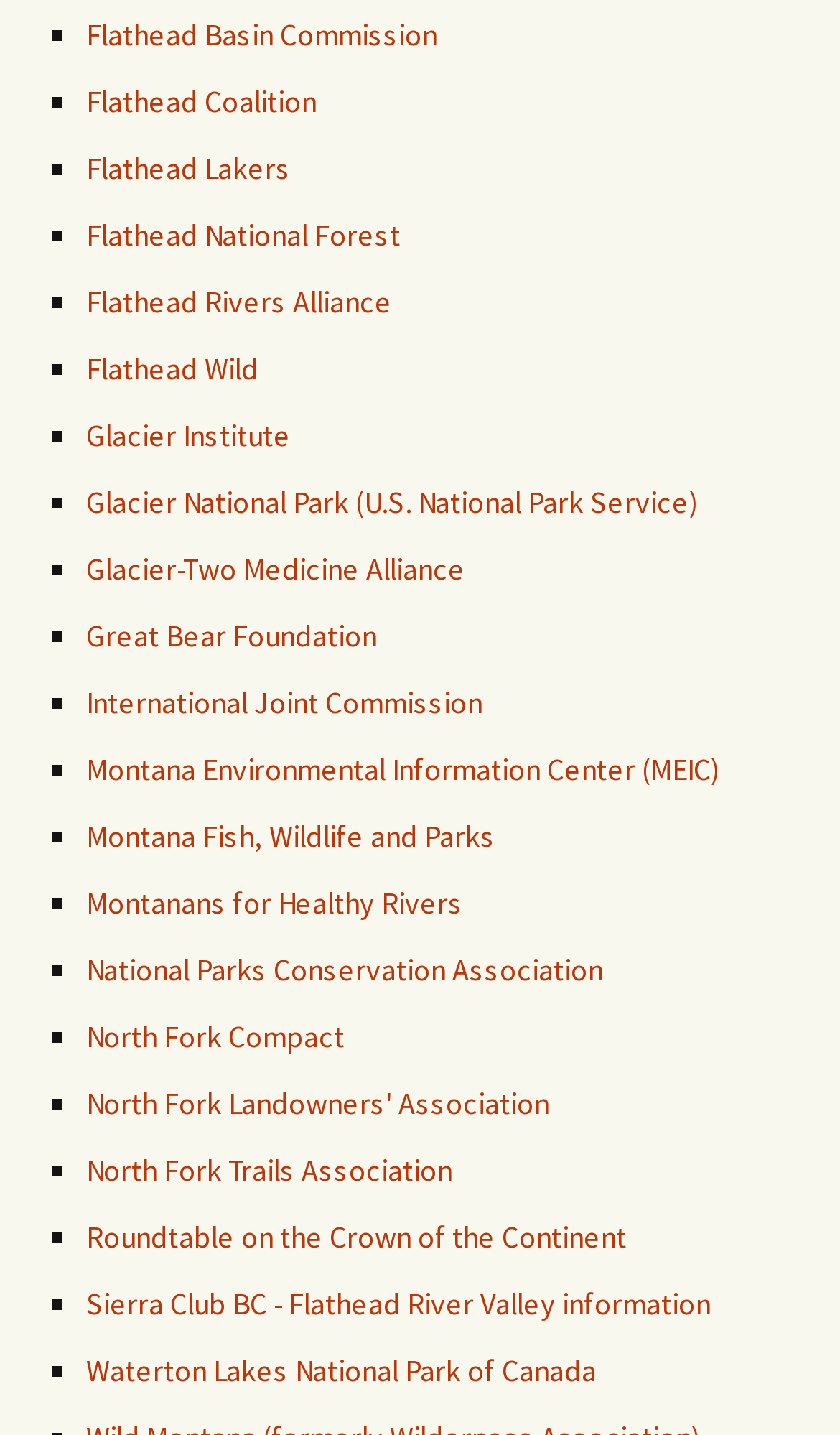Determine the bounding box coordinates for the region that must be clicked to execute the following instruction: "Learn about Glacier National Park".

[0.103, 0.336, 0.831, 0.363]